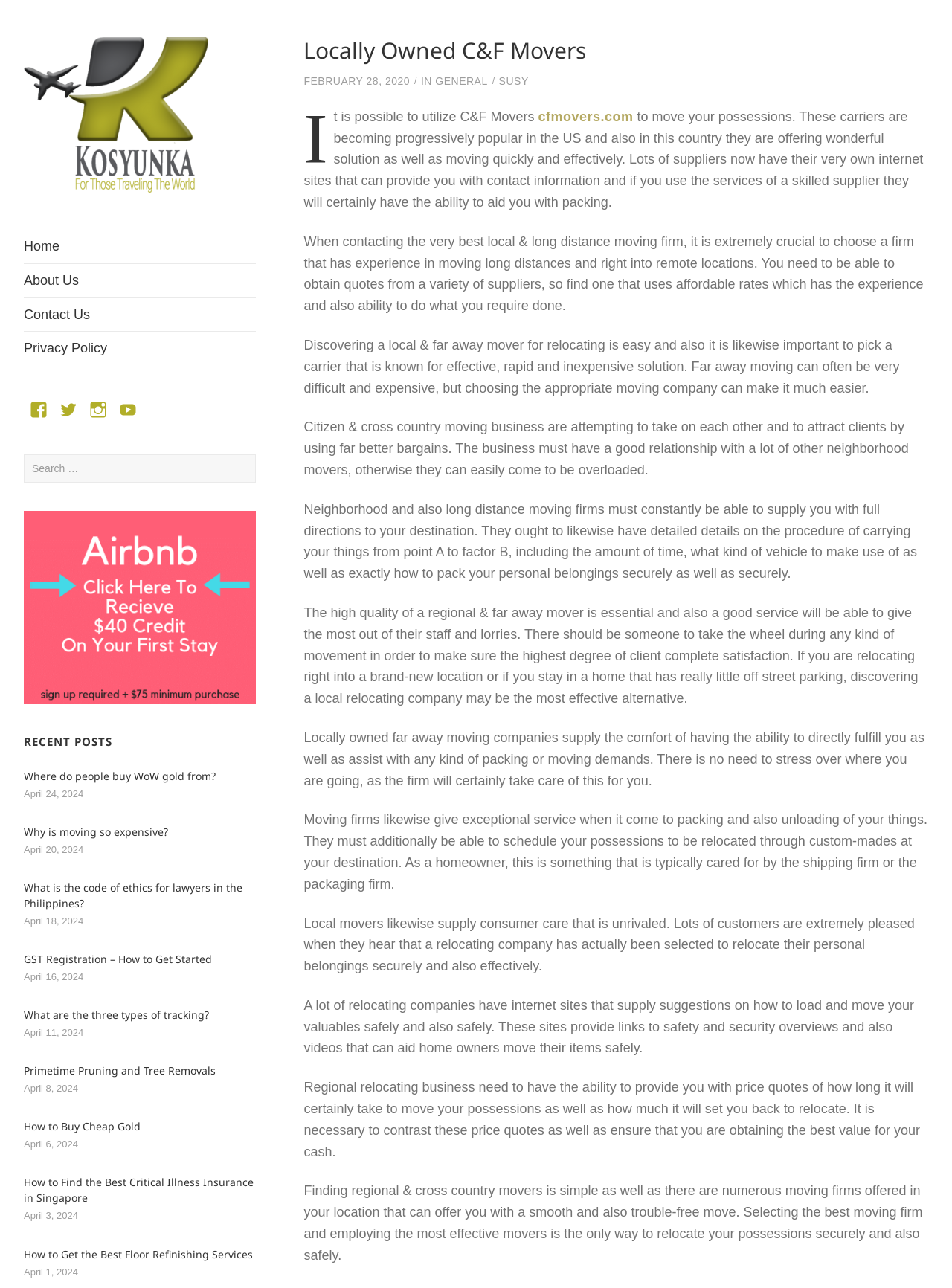Determine the bounding box coordinates of the clickable element to complete this instruction: "Read the 'About Us' page". Provide the coordinates in the format of four float numbers between 0 and 1, [left, top, right, bottom].

[0.025, 0.205, 0.269, 0.231]